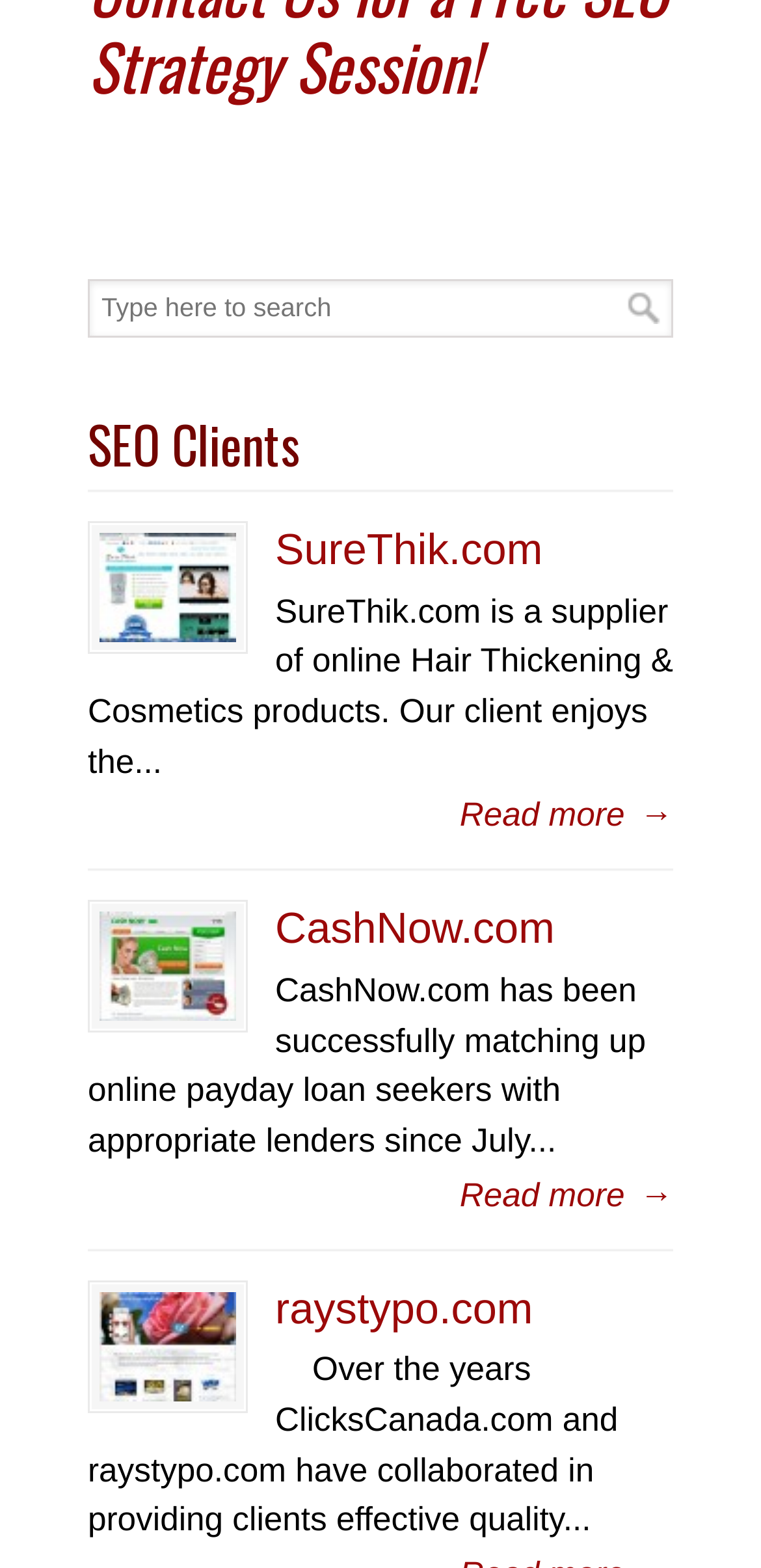Locate the bounding box coordinates of the clickable region to complete the following instruction: "visit raystypo.com."

[0.131, 0.824, 0.31, 0.893]